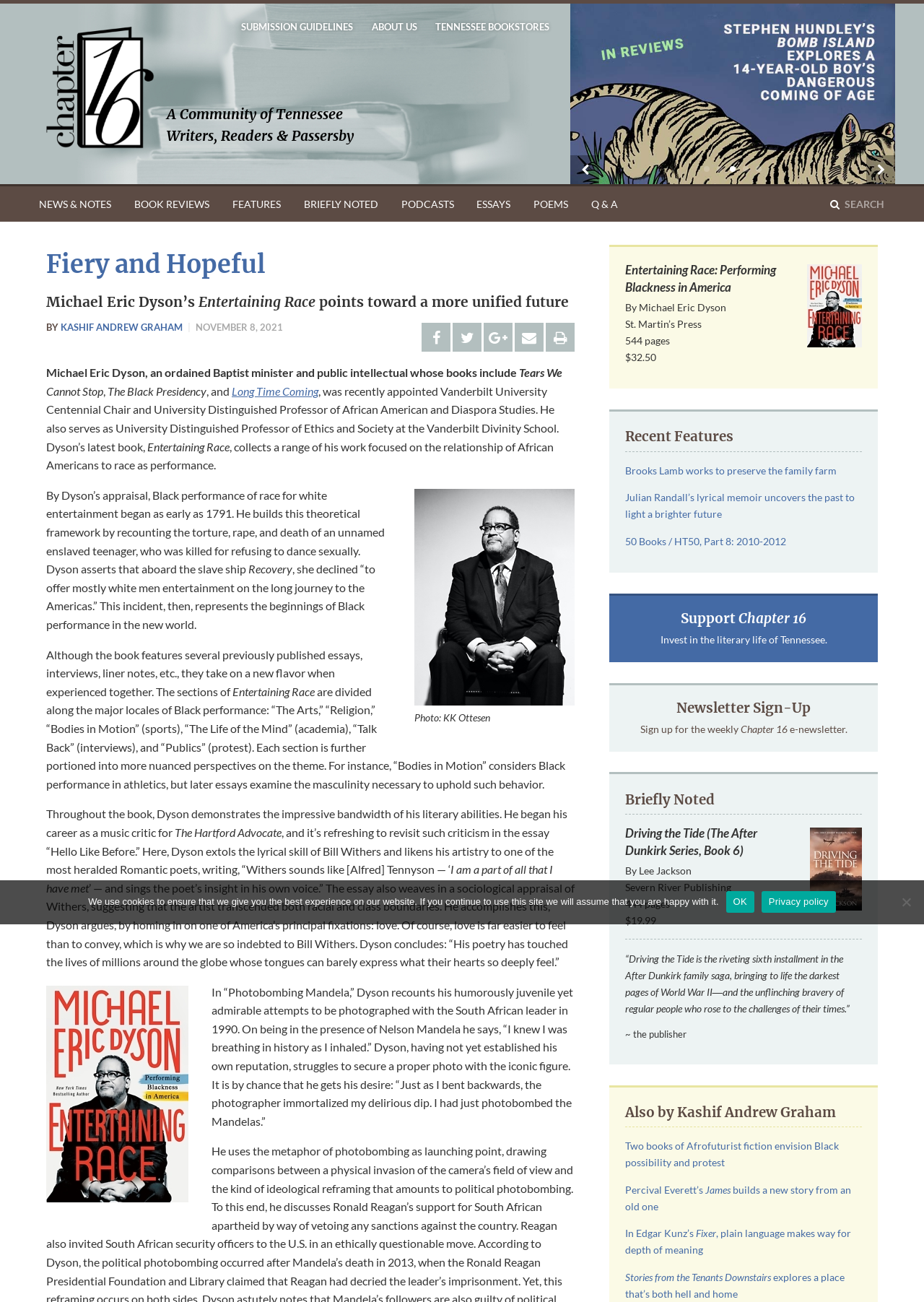Please identify the webpage's heading and generate its text content.

Fiery and Hopeful